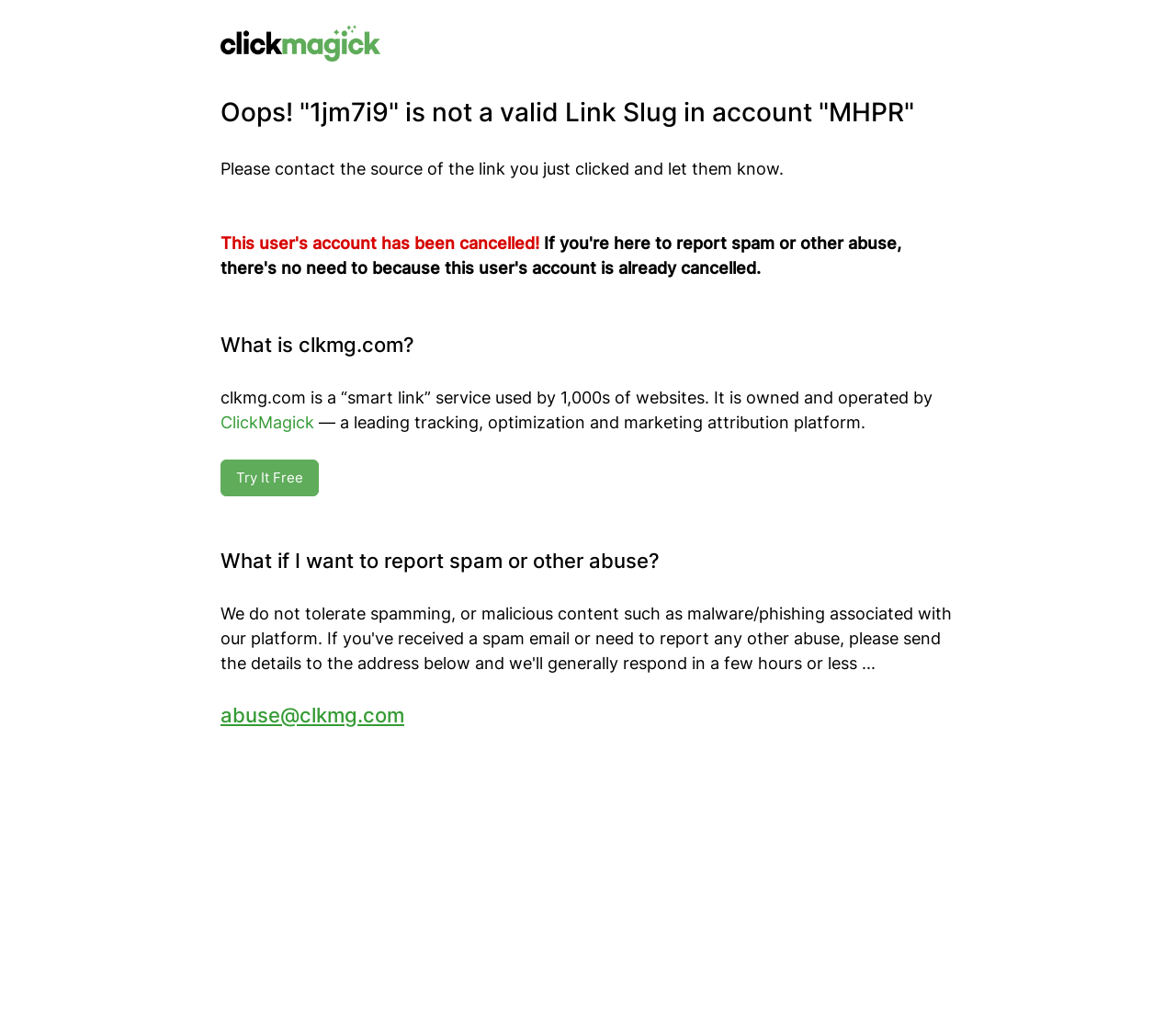Is clkmg.com tolerant of spamming?
Using the visual information, reply with a single word or short phrase.

No